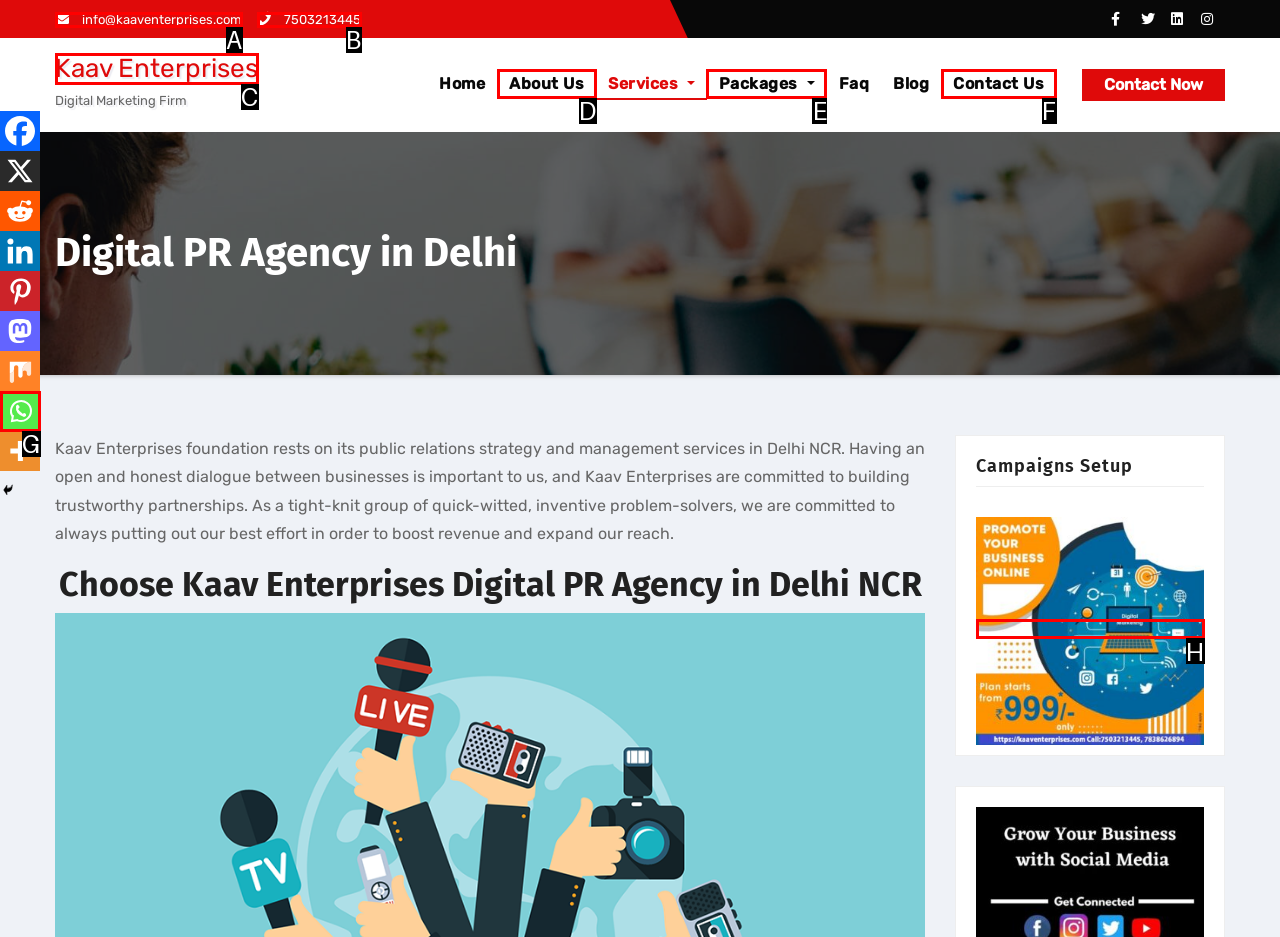From the options presented, which lettered element matches this description: info@kaaventerprises.com
Reply solely with the letter of the matching option.

A